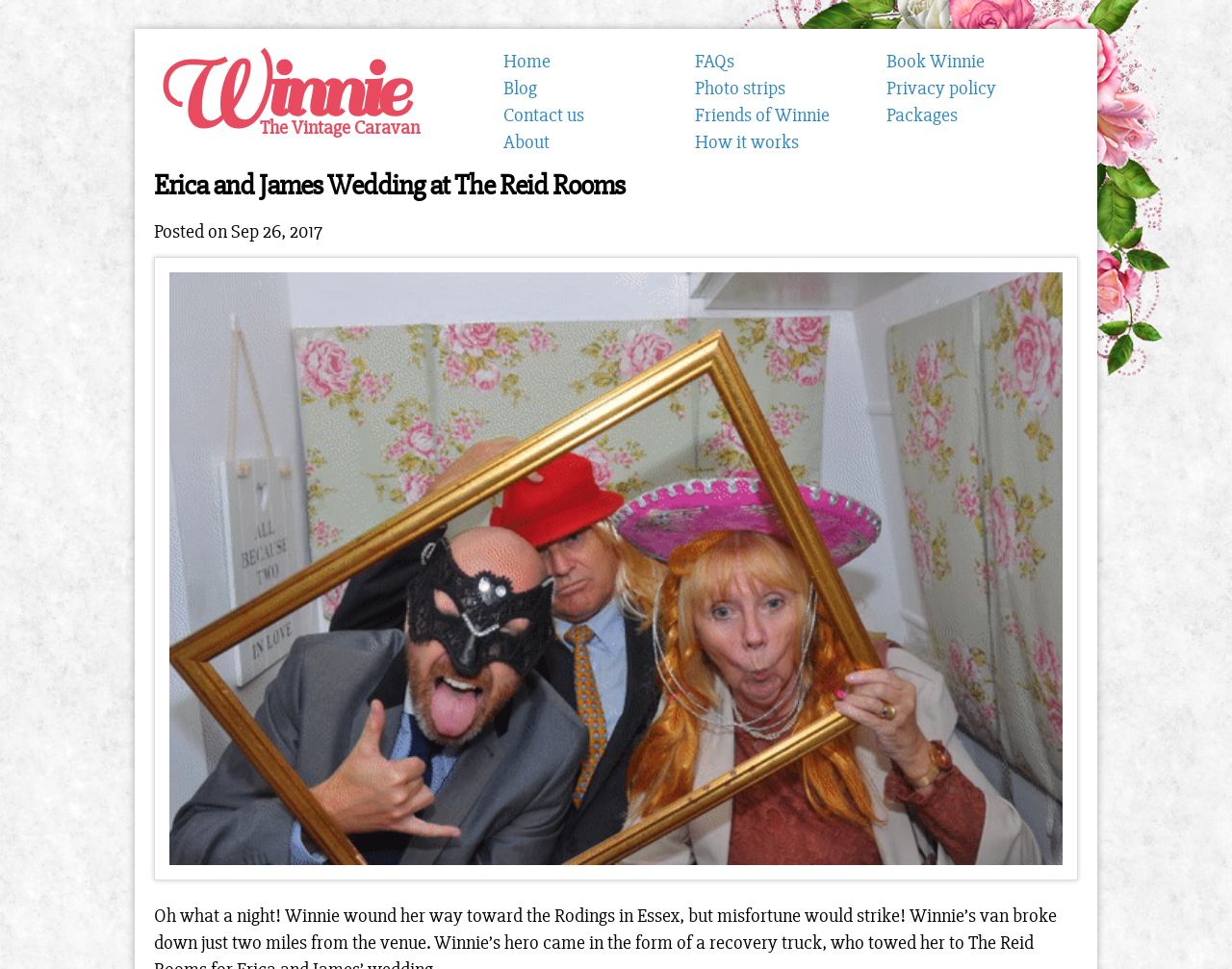Write an extensive caption that covers every aspect of the webpage.

The webpage appears to be a blog post about a wedding event, specifically Erica and James' wedding at The Reid Rooms, featuring Winnie, a vintage caravan wedding photo booth. 

At the top of the page, there is a heading that reads "Winnie The Vintage Caravan Wedding Photo Booth in Essex The Vintage Caravan". Below this, there is a navigation menu with links to "Home", "Blog", "Contact us", "About", "FAQs", "Photo strips", "Friends of Winnie", "How it works", "Book Winnie", "Privacy policy", and "Packages". 

The main content of the page is divided into two sections. The first section has a heading "Erica and James Wedding at The Reid Rooms" and a subheading "Posted on Sep 26, 2017". Below this, there is a large image that takes up most of the page, which is a picture from the wedding event. 

The meta description provides a brief summary of the event, mentioning that Winnie's van broke down on the way to the venue, but a hero came to the rescue. However, this information is not explicitly mentioned on the webpage itself.